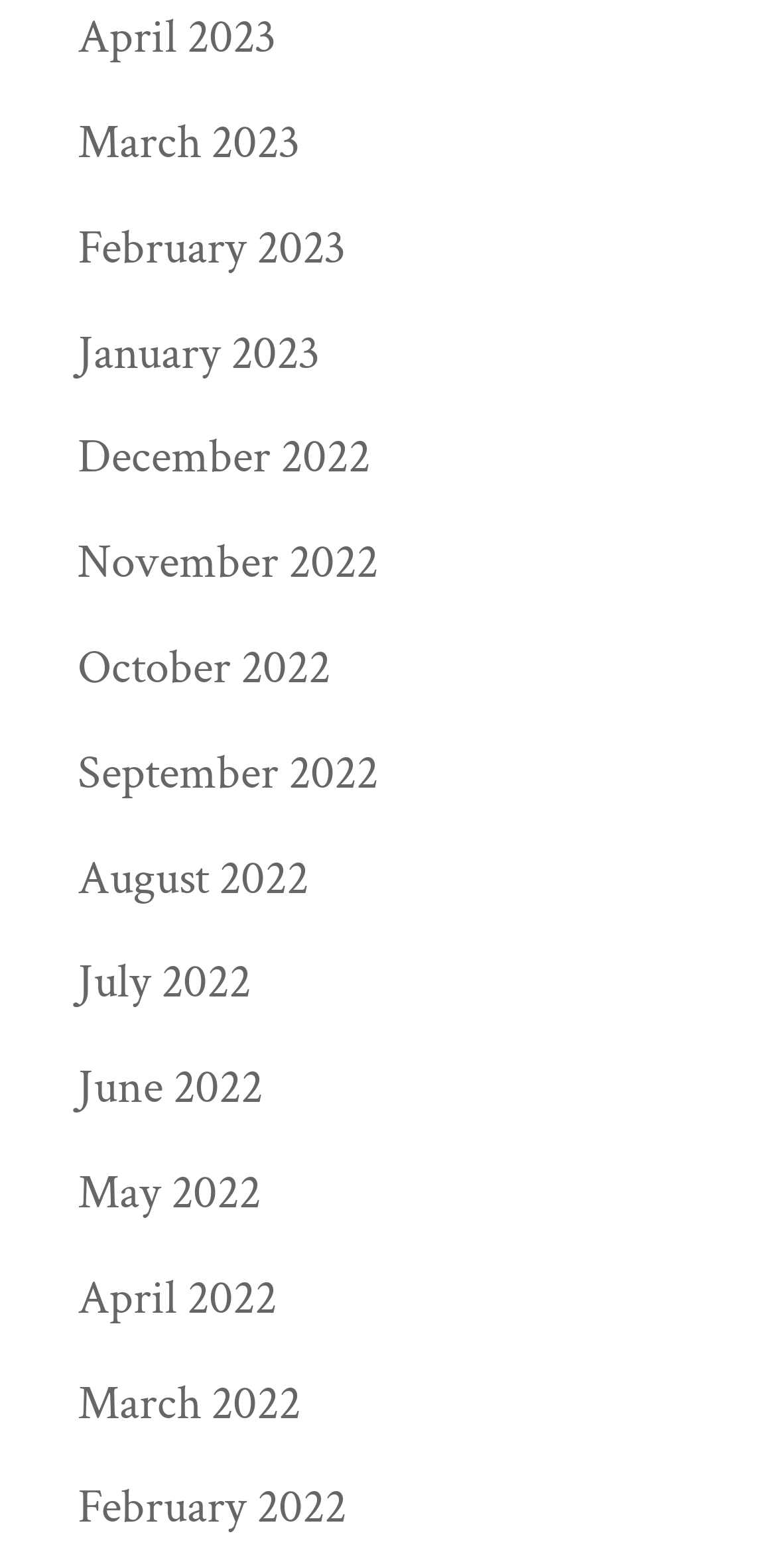Identify the bounding box coordinates for the region of the element that should be clicked to carry out the instruction: "view February 2023". The bounding box coordinates should be four float numbers between 0 and 1, i.e., [left, top, right, bottom].

[0.1, 0.138, 0.446, 0.177]